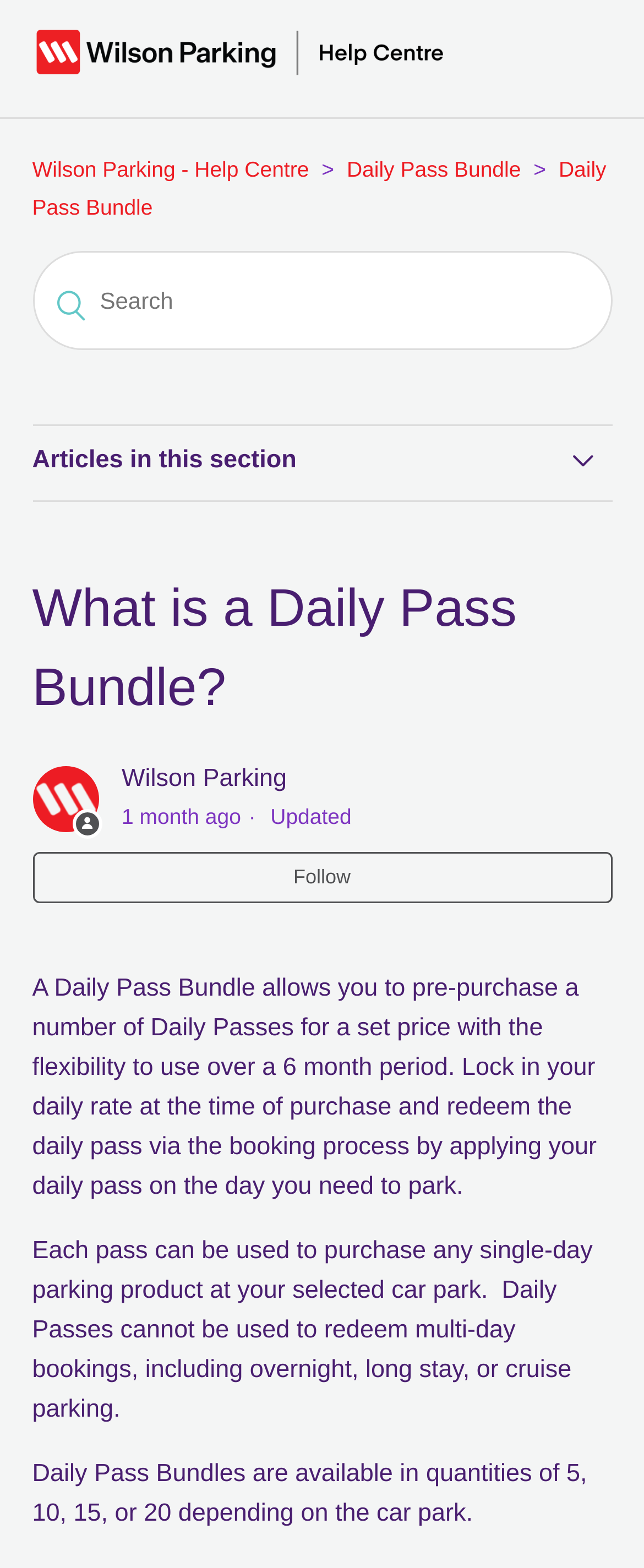Give a one-word or phrase response to the following question: What is the purpose of a Daily Pass Bundle?

To pre-purchase Daily Passes for a set price